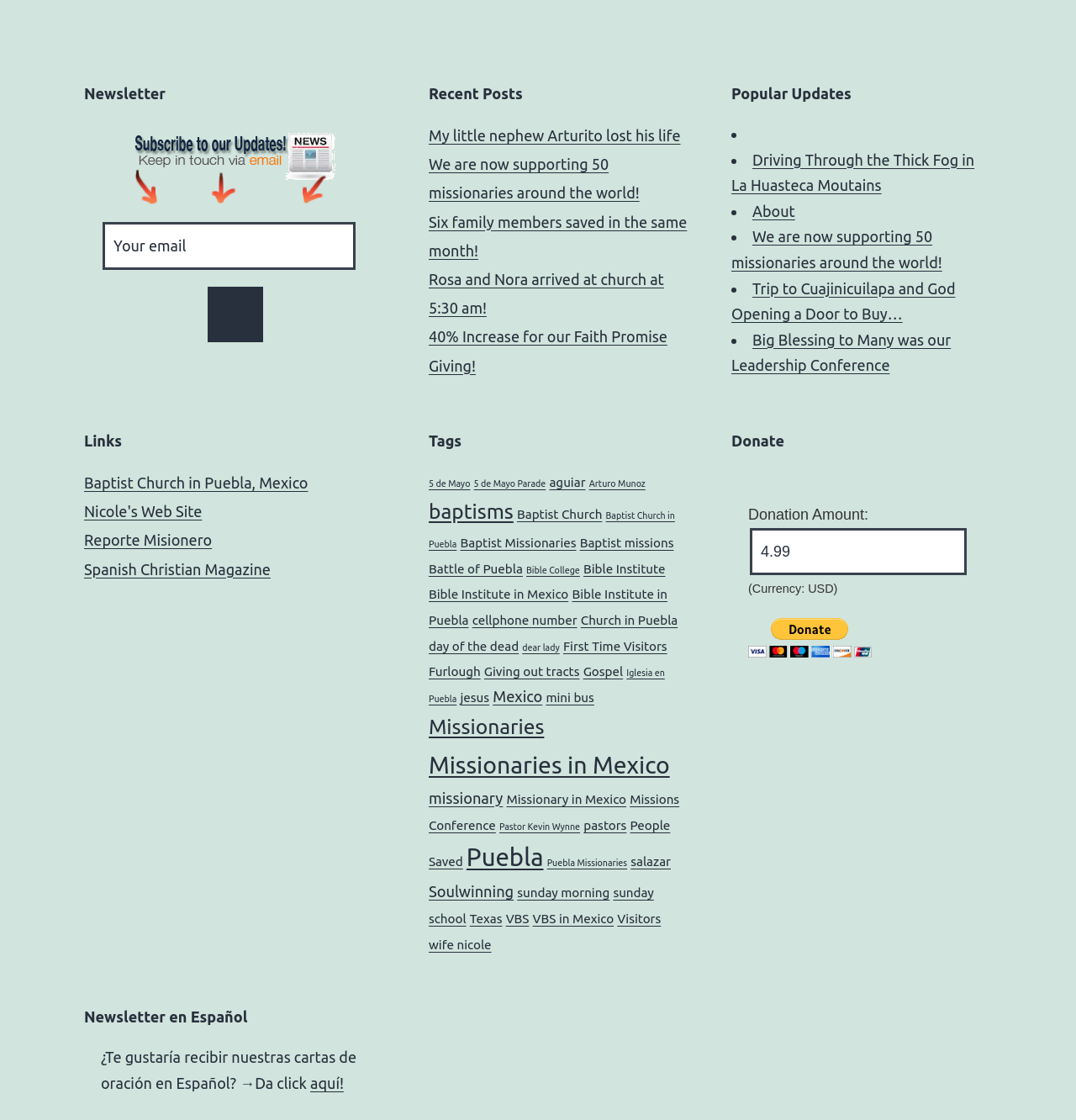Please answer the following question using a single word or phrase: 
What is the purpose of the 'Donate' section?

Donation